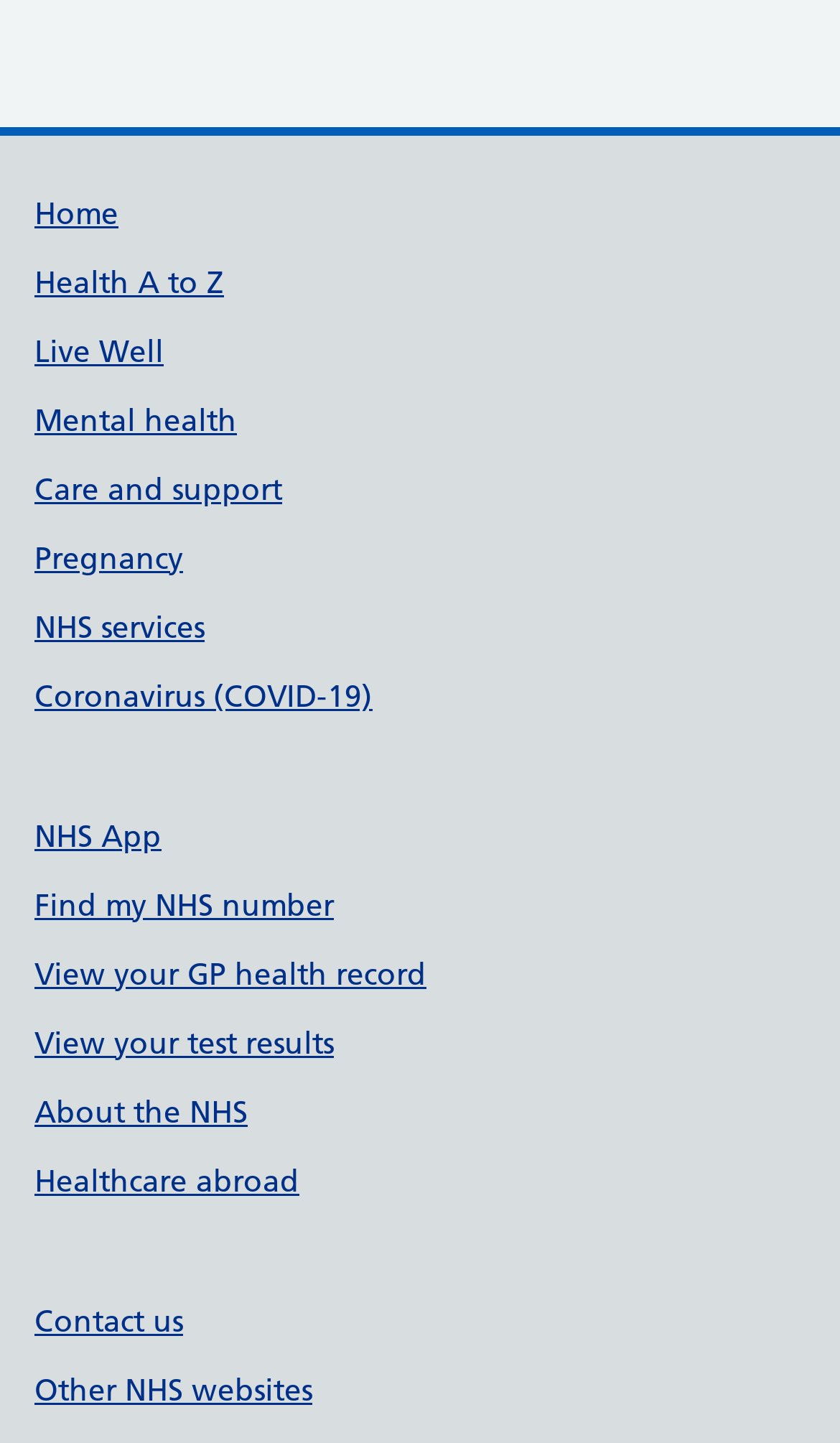How many links are under 'Support links'?
Please ensure your answer to the question is detailed and covers all necessary aspects.

There are 15 links under 'Support links' because there are 15 link elements listed under the 'Support links' heading, ranging from 'Home' to 'Other NHS websites'.